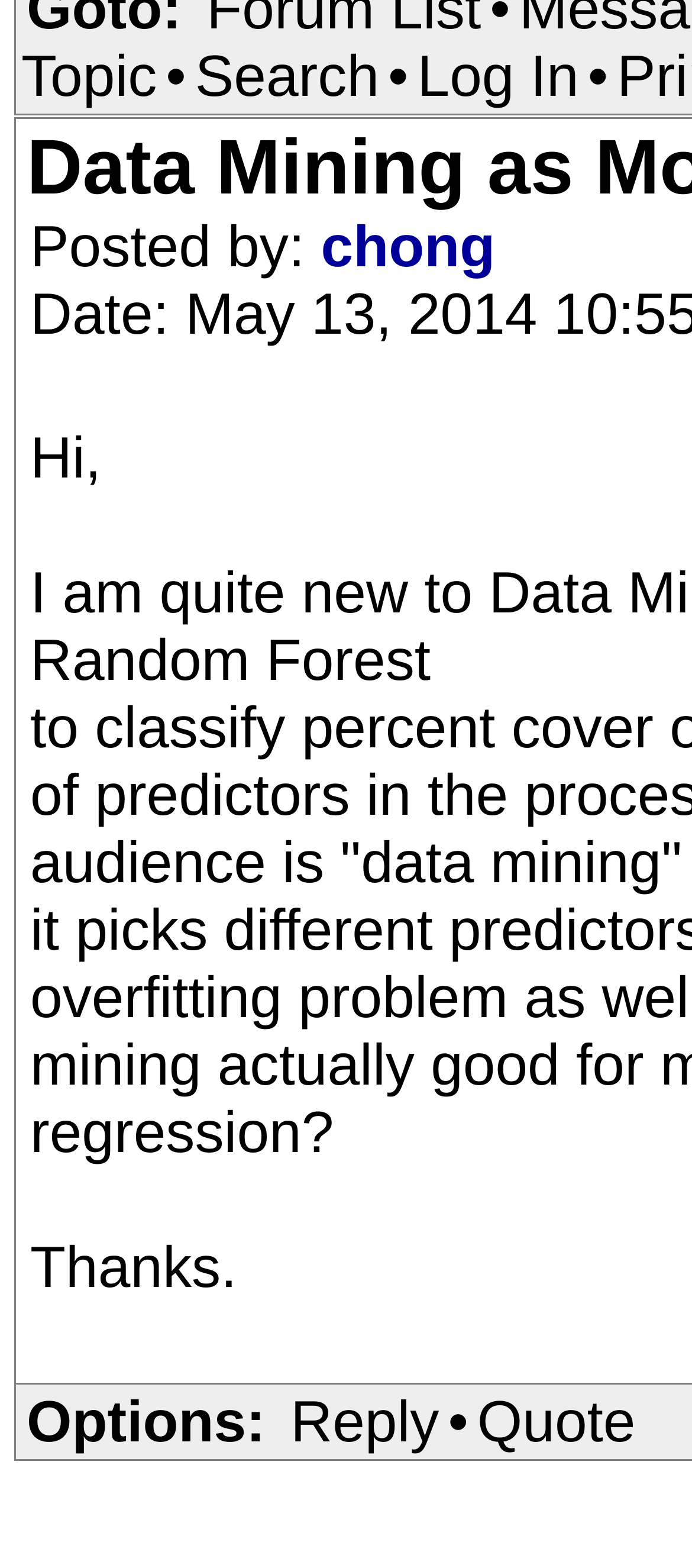Please answer the following question using a single word or phrase: 
How many links are on the top?

2